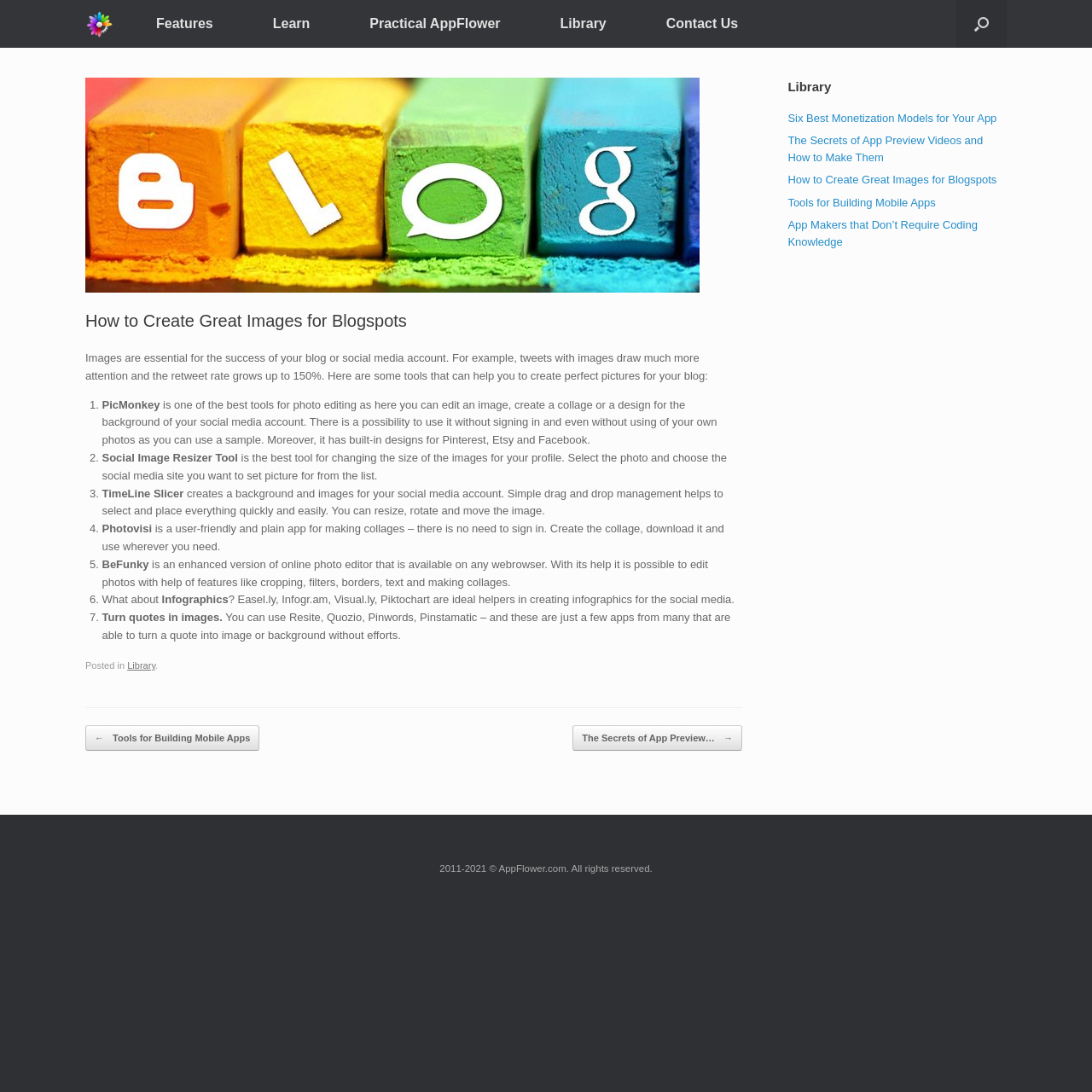Please find and report the bounding box coordinates of the element to click in order to perform the following action: "View the 'Events' page". The coordinates should be expressed as four float numbers between 0 and 1, in the format [left, top, right, bottom].

None